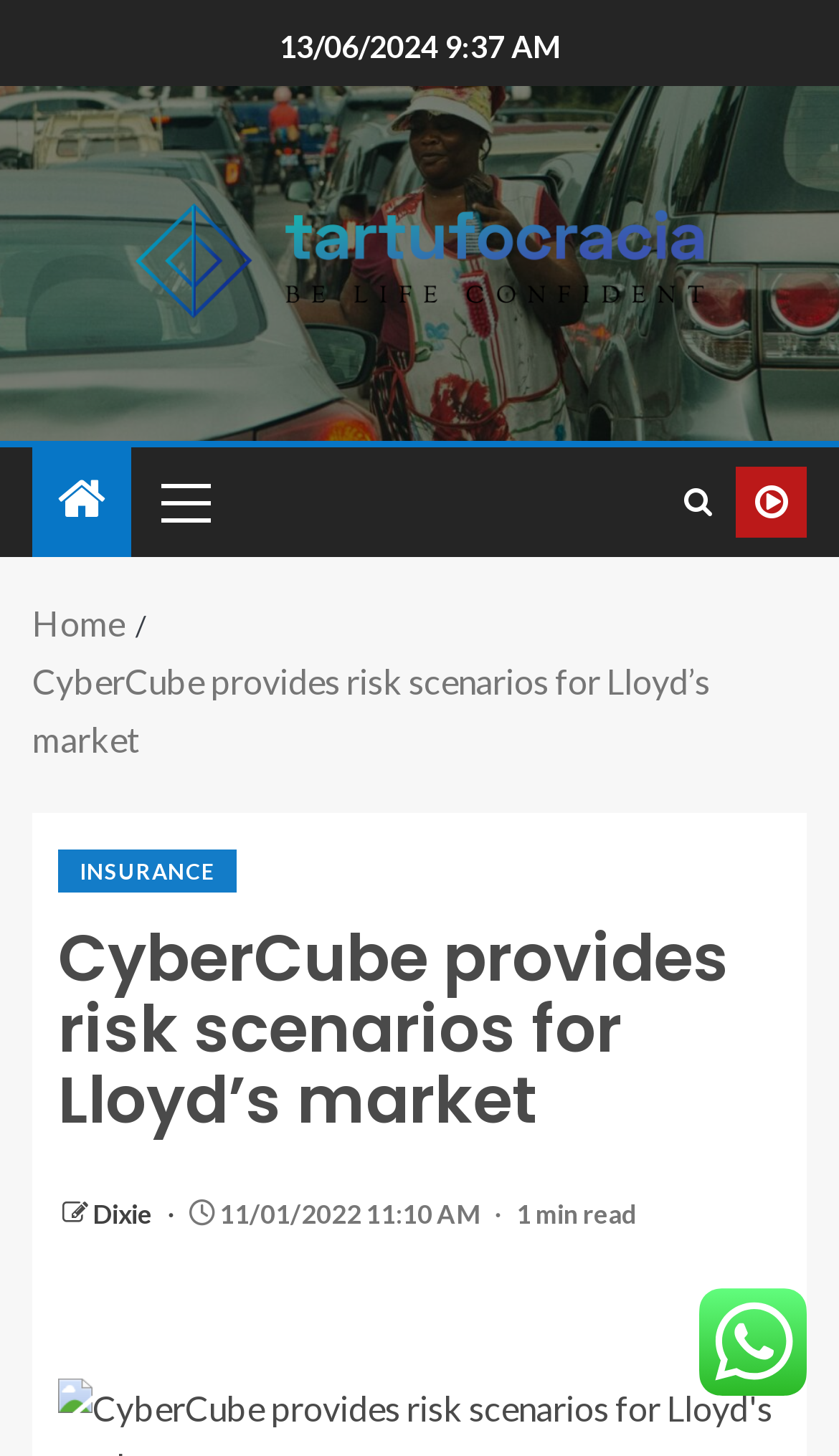Generate a comprehensive description of the webpage content.

The webpage appears to be an article page, with a focus on the topic of CyberCube providing risk scenarios for Lloyd's market. At the top of the page, there is a timestamp "13/06/2024 9:37 AM" and a link to "Tartufocracia" accompanied by an image with the same name. 

Below the timestamp, there is a navigation menu with a "primary-menu" control, containing a link to an unspecified location. To the right of the navigation menu, there are three links: one with a search icon, another with no text, and a third with no text.

Further down, there is a breadcrumbs navigation section with links to "Home" and "CyberCube provides risk scenarios for Lloyd’s market". The main content of the page is an article with a heading "CyberCube provides risk scenarios for Lloyd’s market" and a subheading "INSURANCE". 

Within the article, there are links to "Dixie" and a timestamp "11/01/2022 11:10 AM", indicating when the article was published. Additionally, there is a text "1 min read", suggesting the estimated time it takes to read the article. At the bottom of the page, there is an image.